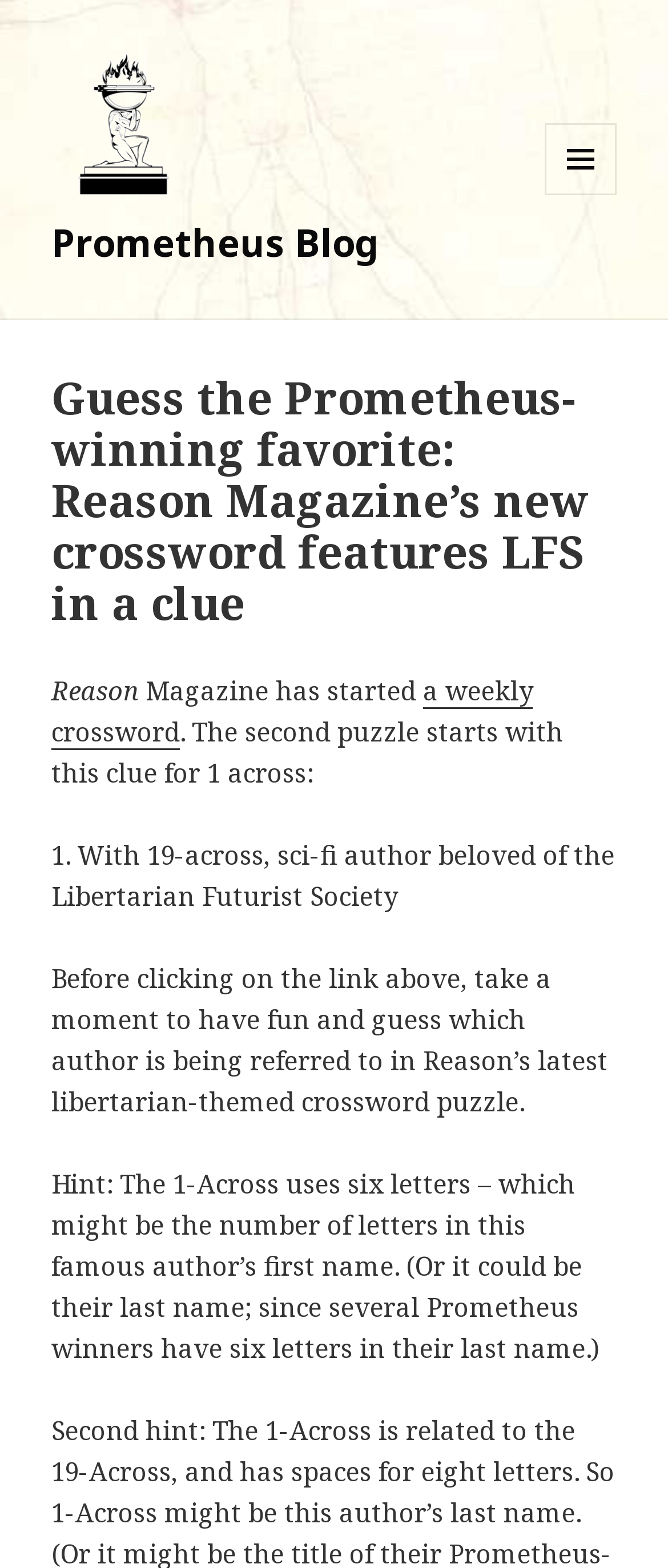Provide the bounding box coordinates of the HTML element described by the text: "parent_node: Prometheus Blog".

[0.077, 0.066, 0.292, 0.087]